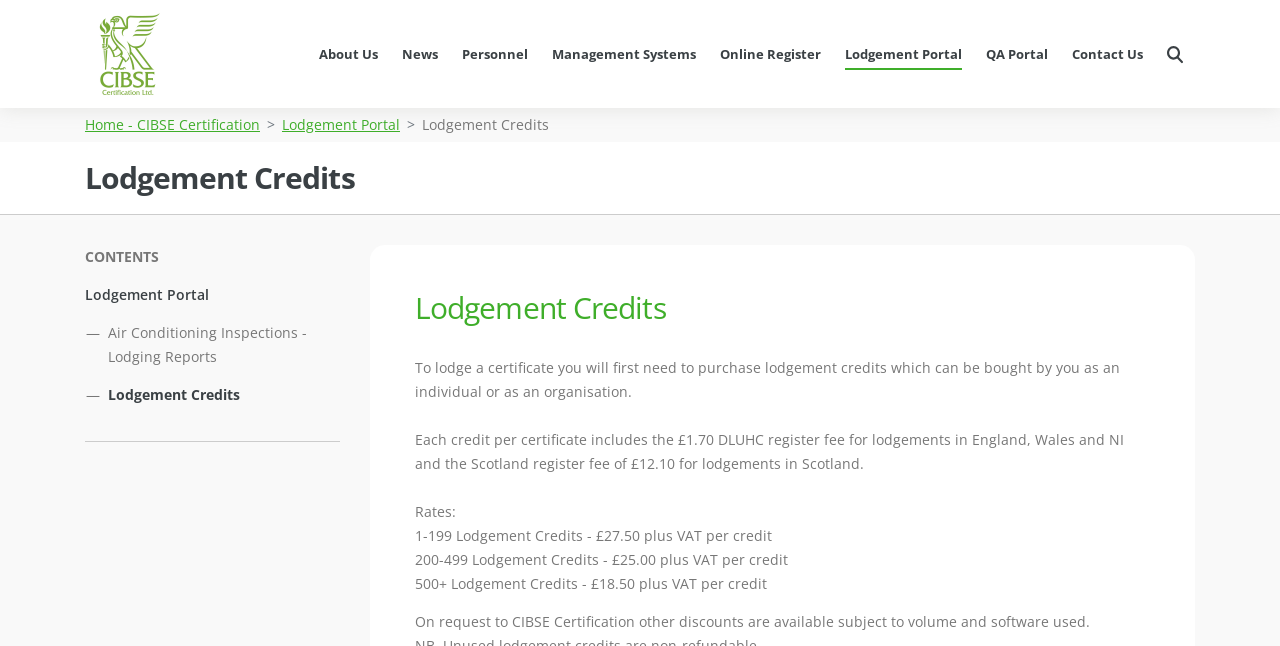Given the description: "Personnel", determine the bounding box coordinates of the UI element. The coordinates should be formatted as four float numbers between 0 and 1, [left, top, right, bottom].

[0.031, 0.365, 0.123, 0.416]